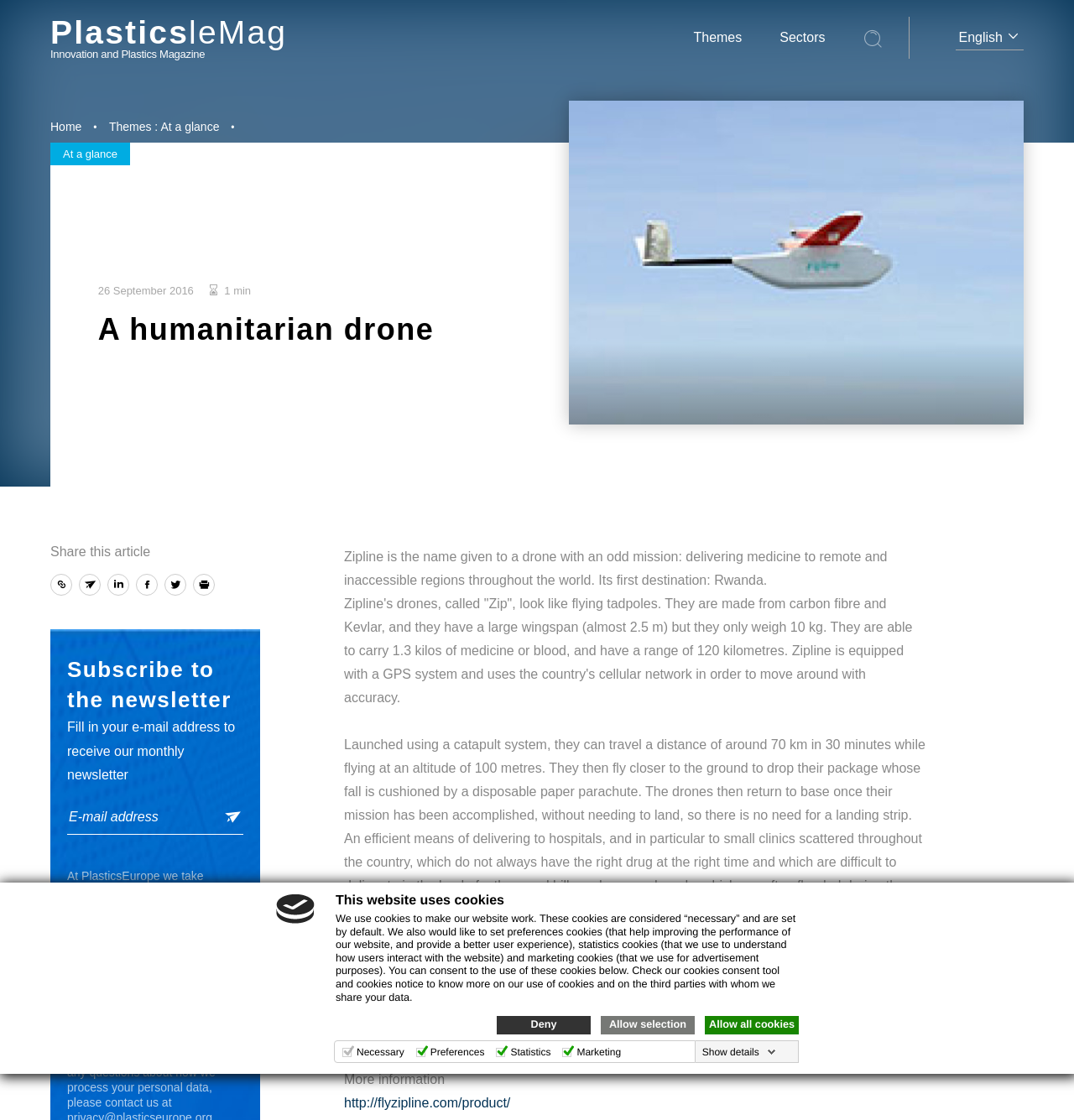Extract the top-level heading from the webpage and provide its text.

A humanitarian drone